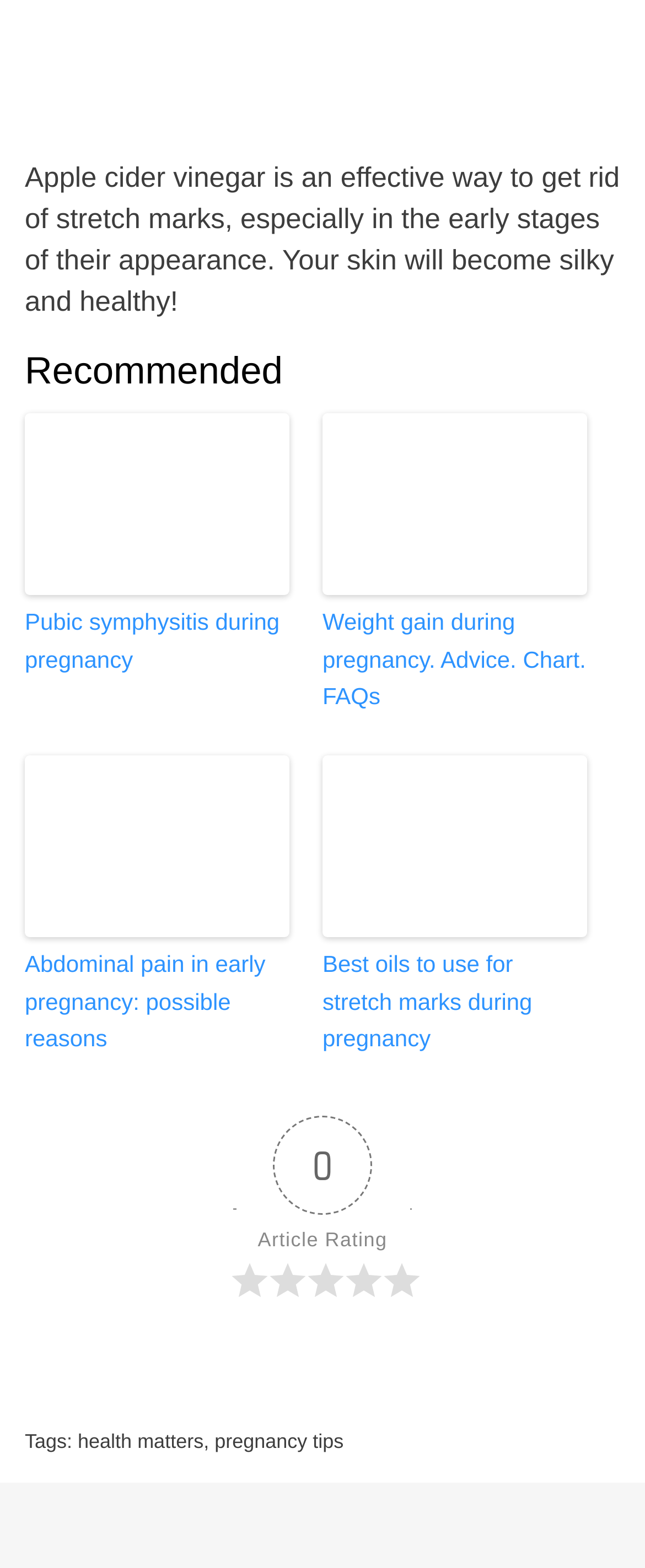Locate the bounding box coordinates of the clickable region necessary to complete the following instruction: "View tags related to health matters and pregnancy tips". Provide the coordinates in the format of four float numbers between 0 and 1, i.e., [left, top, right, bottom].

[0.038, 0.912, 0.533, 0.926]